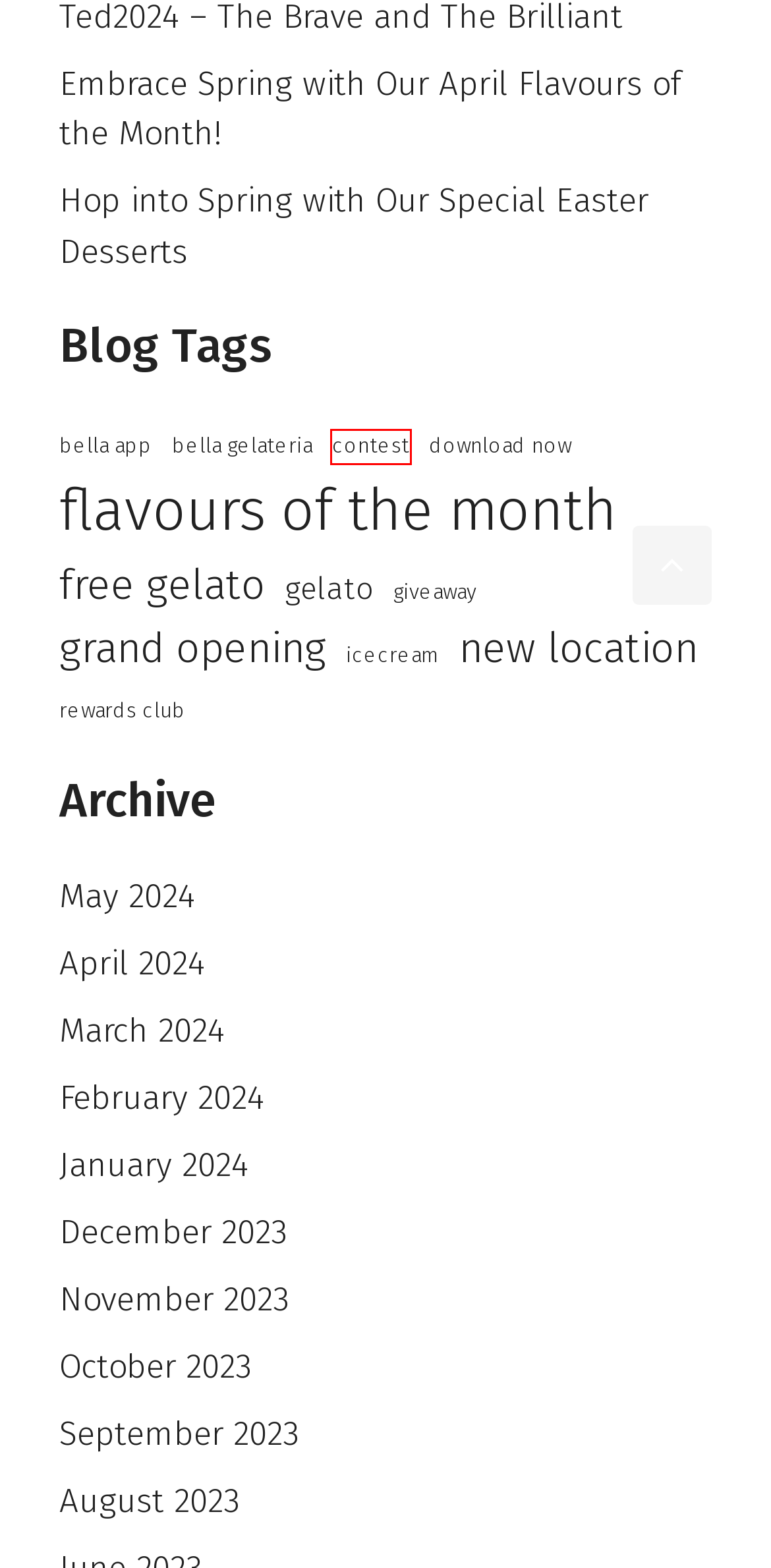Given a screenshot of a webpage with a red bounding box highlighting a UI element, determine which webpage description best matches the new webpage that appears after clicking the highlighted element. Here are the candidates:
A. contest – Bella Gelateria
B. download now – Bella Gelateria
C. rewards club – Bella Gelateria
D. Embrace Spring with Our April Flavours of the Month! – Bella Gelateria
E. Hop into Spring with Our Special Easter Desserts – Bella Gelateria
F. October 2023 – Bella Gelateria
G. free gelato – Bella Gelateria
H. April 2024 – Bella Gelateria

A